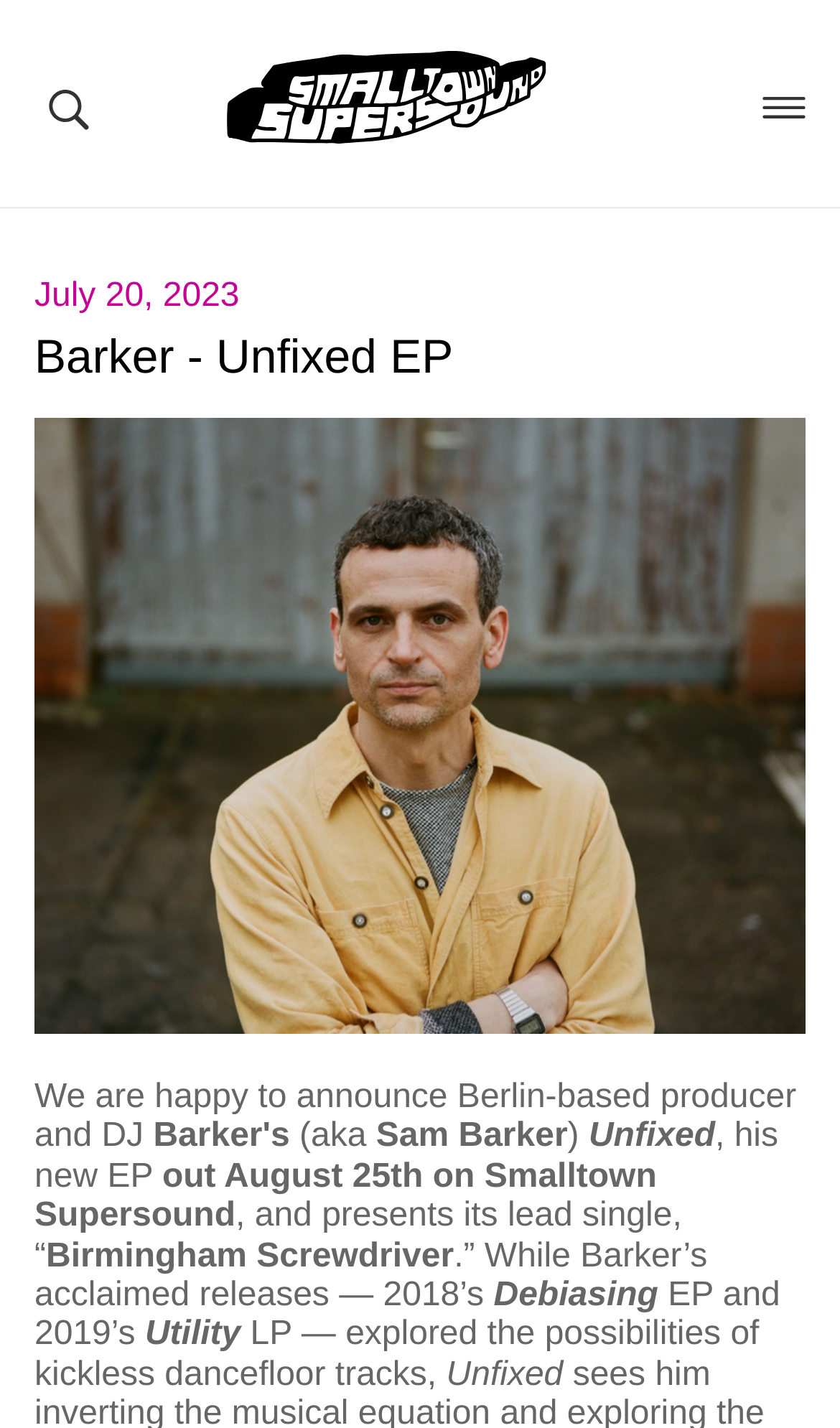Calculate the bounding box coordinates for the UI element based on the following description: "Artists". Ensure the coordinates are four float numbers between 0 and 1, i.e., [left, top, right, bottom].

[0.0, 0.219, 0.918, 0.243]